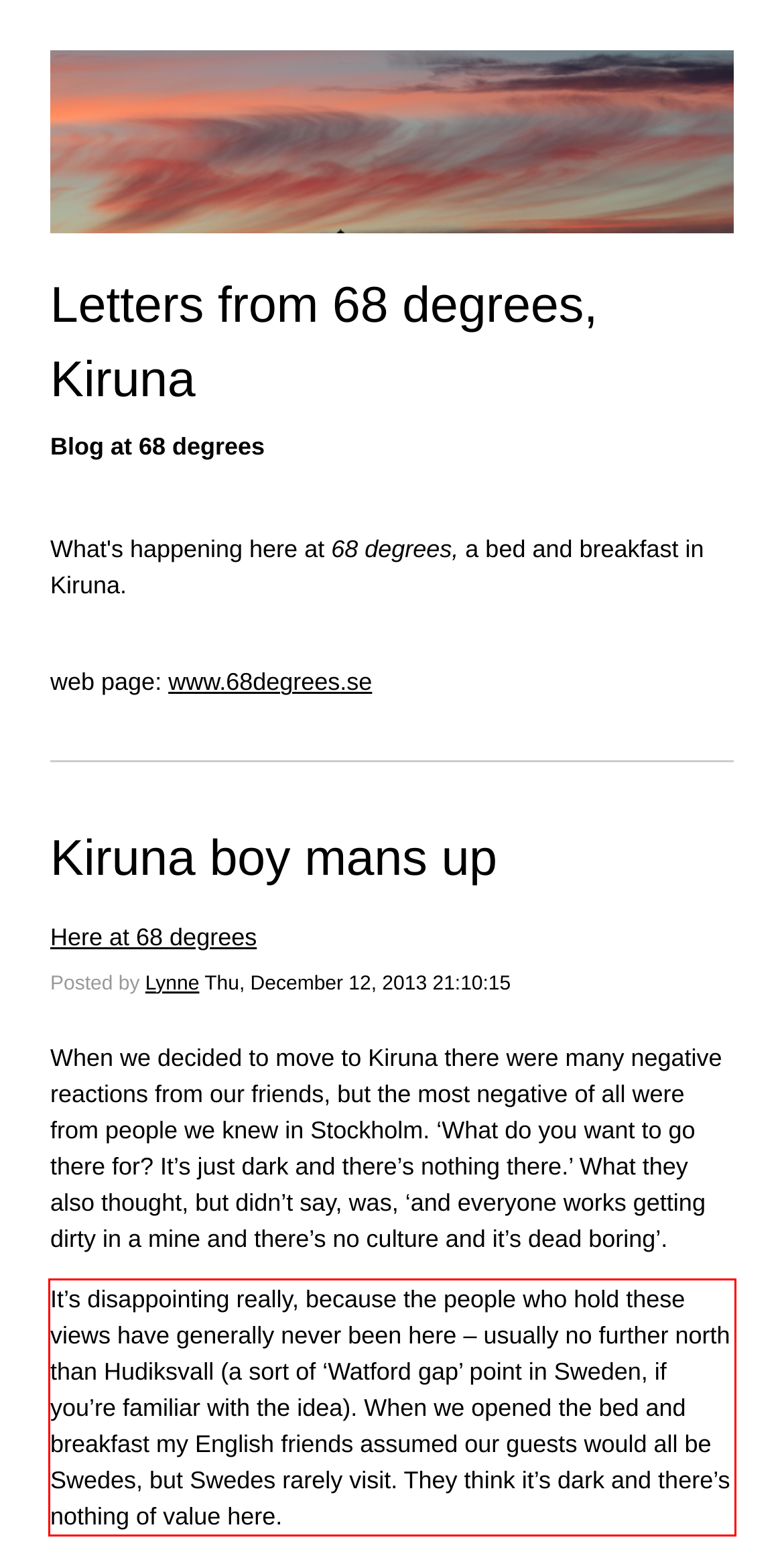You are provided with a screenshot of a webpage featuring a red rectangle bounding box. Extract the text content within this red bounding box using OCR.

It’s disappointing really, because the people who hold these views have generally never been here – usually no further north than Hudiksvall (a sort of ‘Watford gap’ point in Sweden, if you’re familiar with the idea). When we opened the bed and breakfast my English friends assumed our guests would all be Swedes, but Swedes rarely visit. They think it’s dark and there’s nothing of value here.